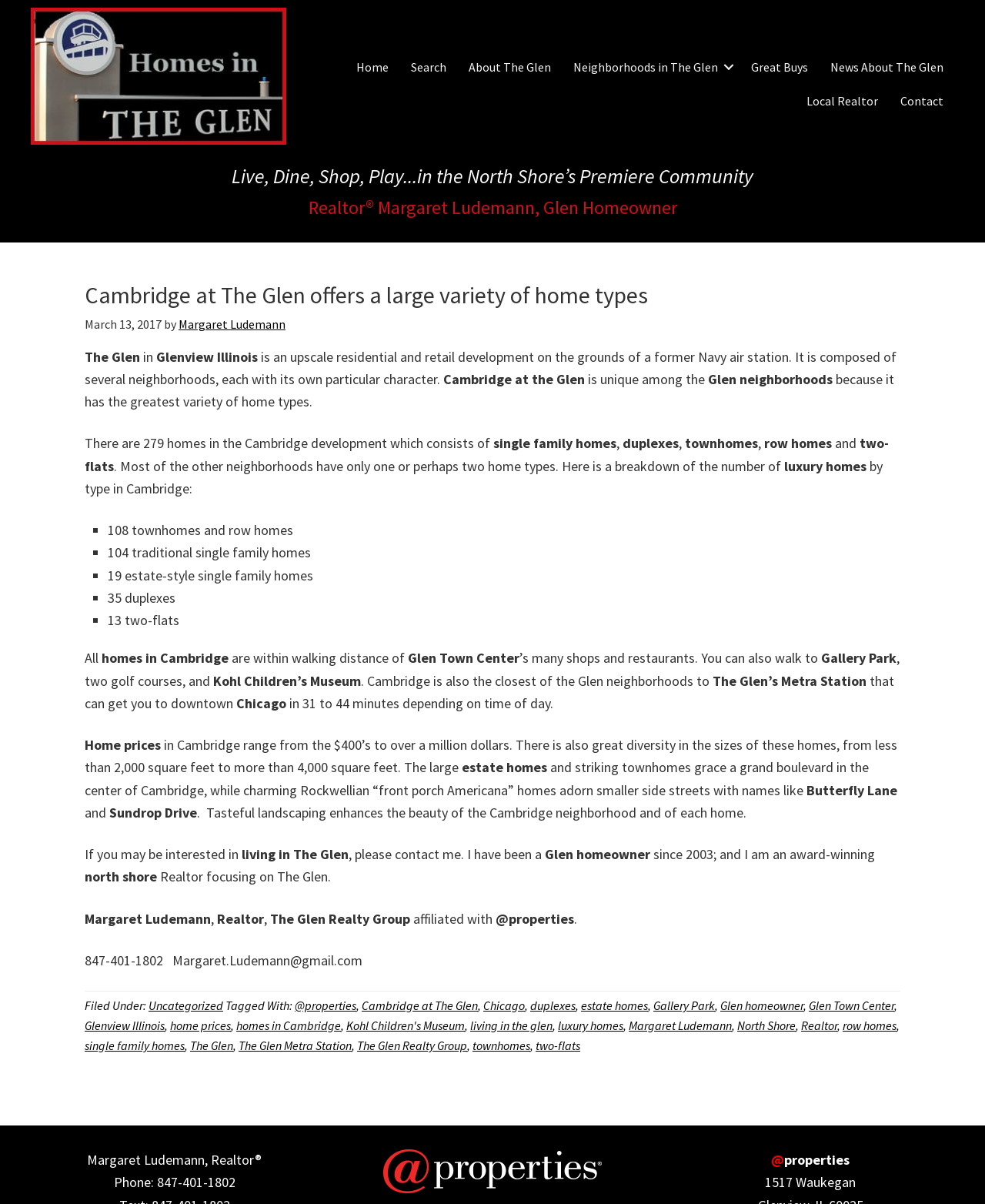Reply to the question below using a single word or brief phrase:
How many homes are in the Cambridge development?

279